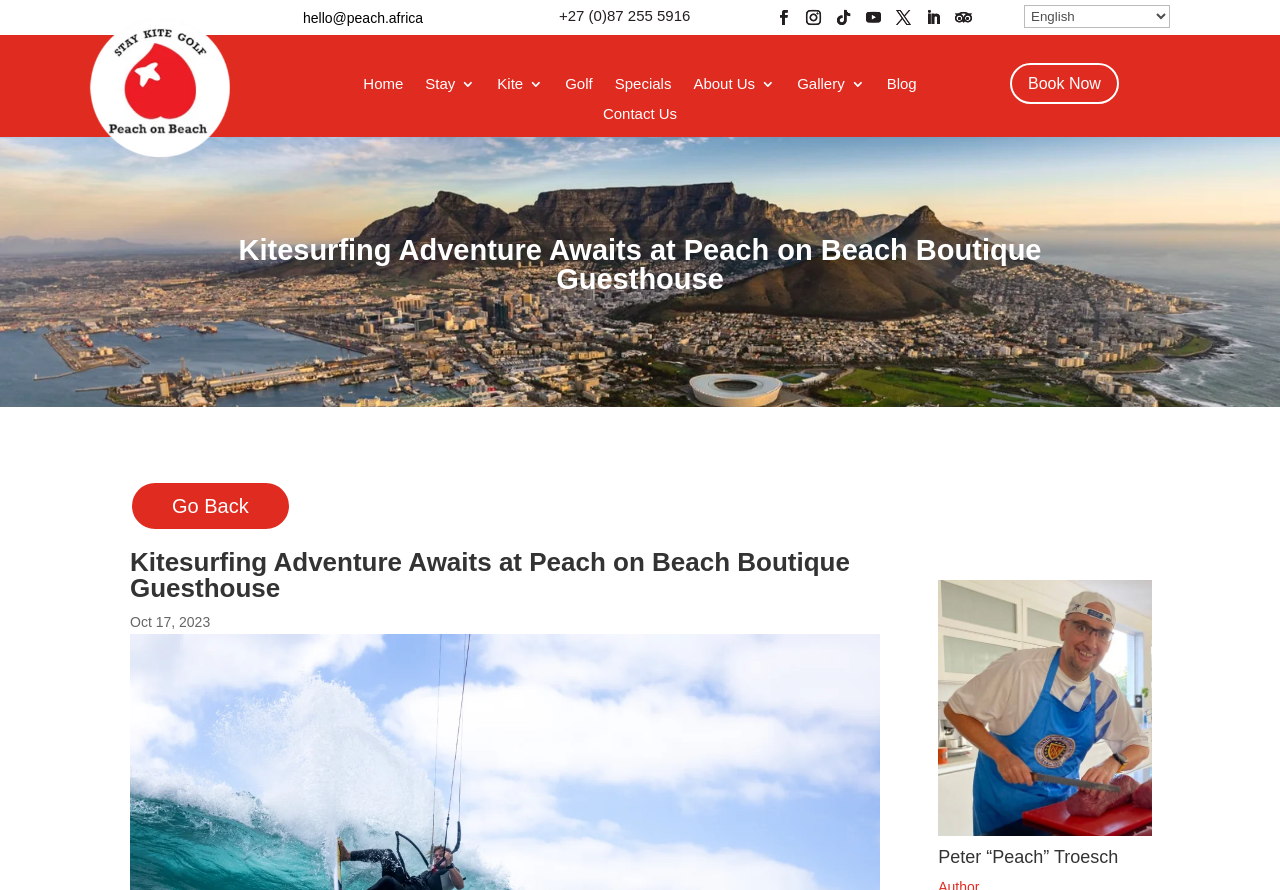Can you find the bounding box coordinates of the area I should click to execute the following instruction: "Visit the 'Kite' page"?

[0.389, 0.087, 0.424, 0.111]